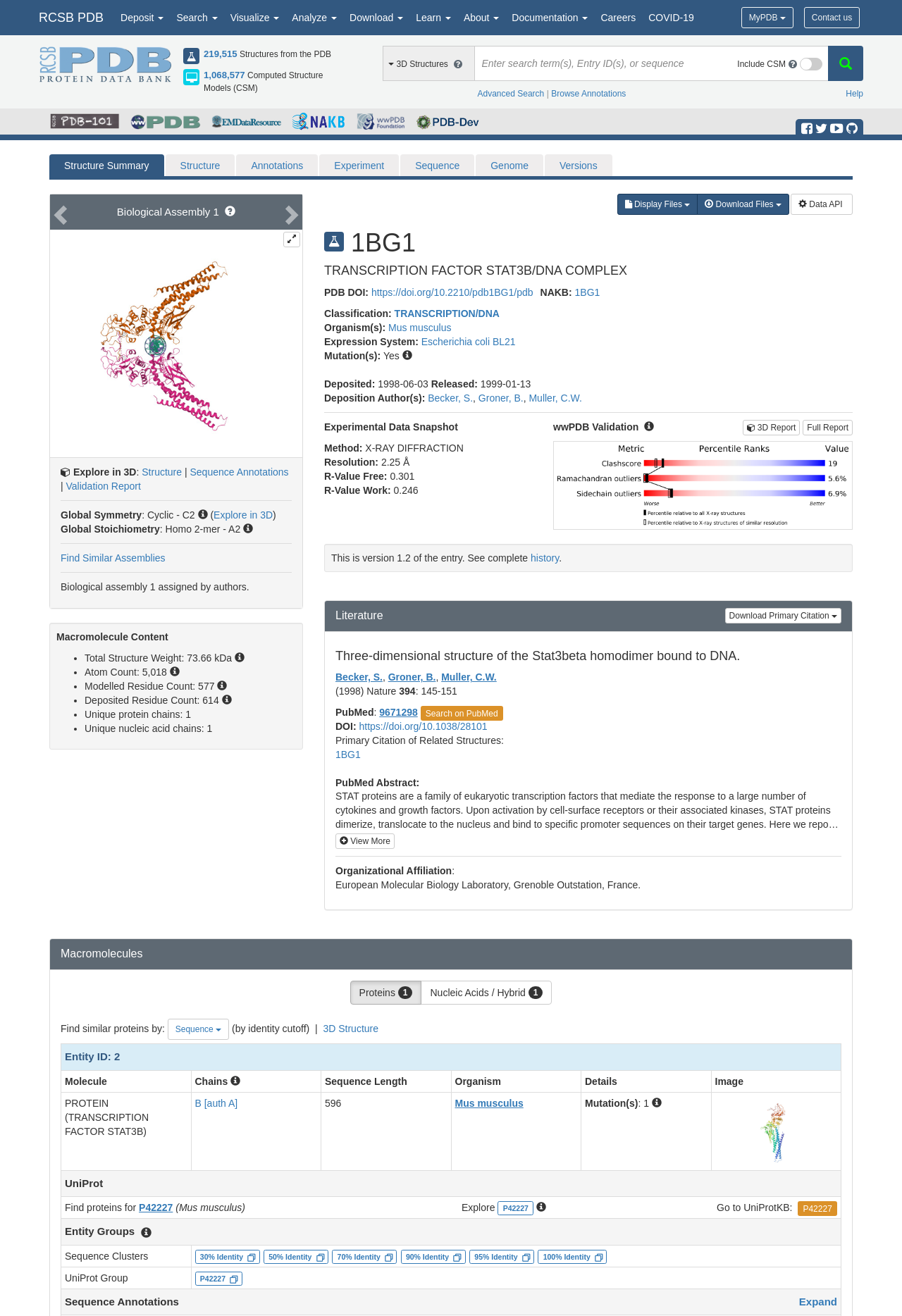Illustrate the webpage's structure and main components comprehensively.

The webpage is about the RCSB PDB (Research Collaboratory for Structural Bioinformatics Protein Data Bank) and specifically displays information about the TRANSCRIPTION FACTOR STAT3B/DNA COMPLEX. 

At the top of the page, there is a navigation menu with links to various sections, including "Deposit", "Search", "Visualize", "Analyze", "Download", "Learn", "About", "Documentation", and "Careers". Additionally, there is a "MyPDB" button and a "Contact us" link.

Below the navigation menu, there is a layout table with two columns. The left column contains an image of the RCSB PDB logo, and the right column displays some statistics, including the number of structures from the PDB and the number of computed structure models (CSM).

Further down, there is a search bar with a textbox to enter search terms, entry IDs, or sequences. The search bar also includes an "Include CSM" checkbox and a search button.

On the right side of the search bar, there are links to "Advanced Search" and "Browse Annotations", as well as a "Help" link.

Below the search bar, there are several links to related resources, including PDB-101, wwPDB, EMDataResource, NAKB: Nucleic Acid Knowledgebase, and wwPDB Foundation. Each link is accompanied by an image.

The main content of the page is divided into tabs, including "Structure Summary", "Structure", "Annotations", "Experiment", "Sequence", "Genome", and "Versions". The currently selected tab is not specified.

Within the selected tab, there is a toolbar with several buttons, including "Display Files", "Download Files", and "Data API".